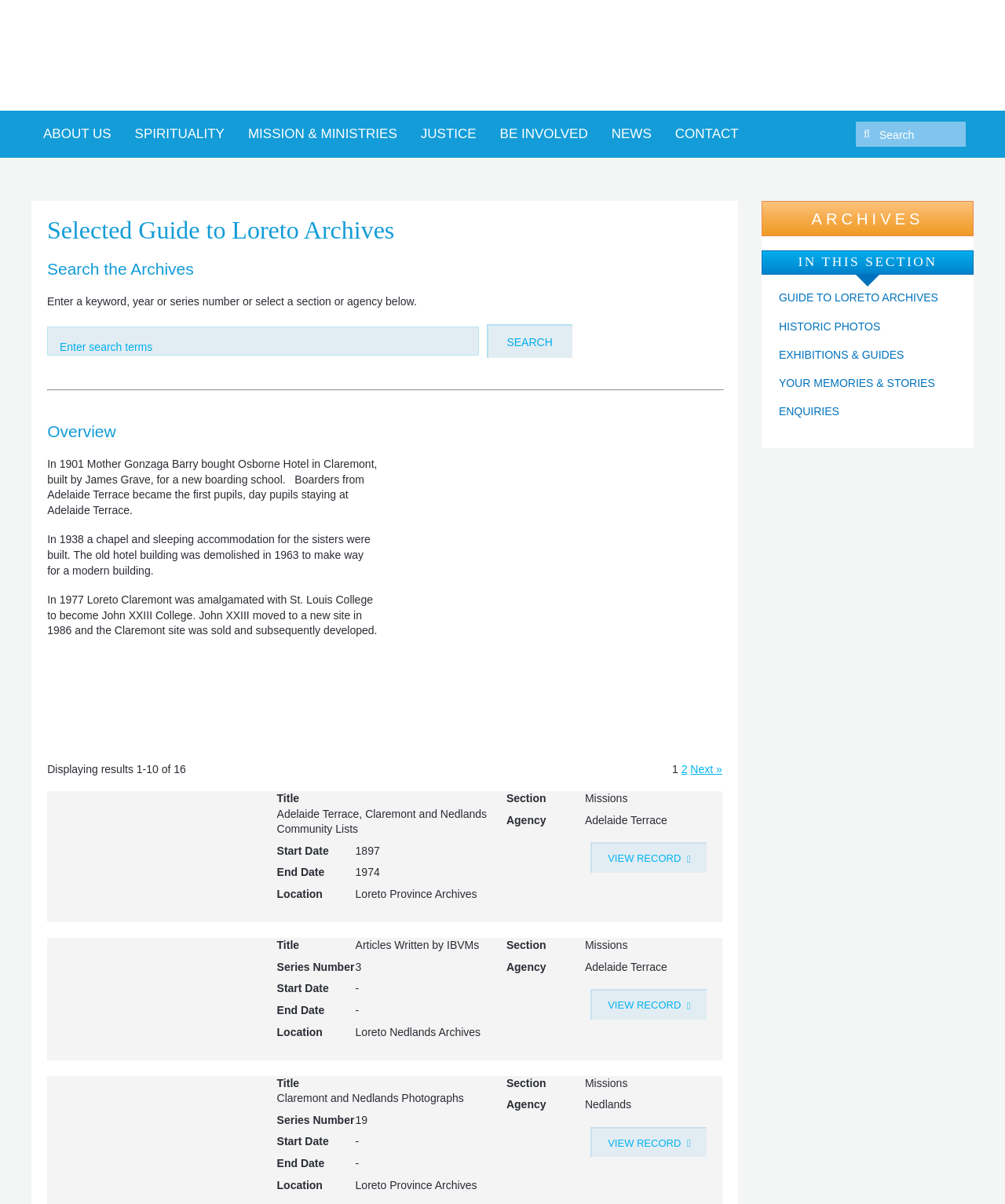Please answer the following question using a single word or phrase: 
What is the name of the hotel bought by Mother Gonzaga Barry in 1901?

Osborne Hotel